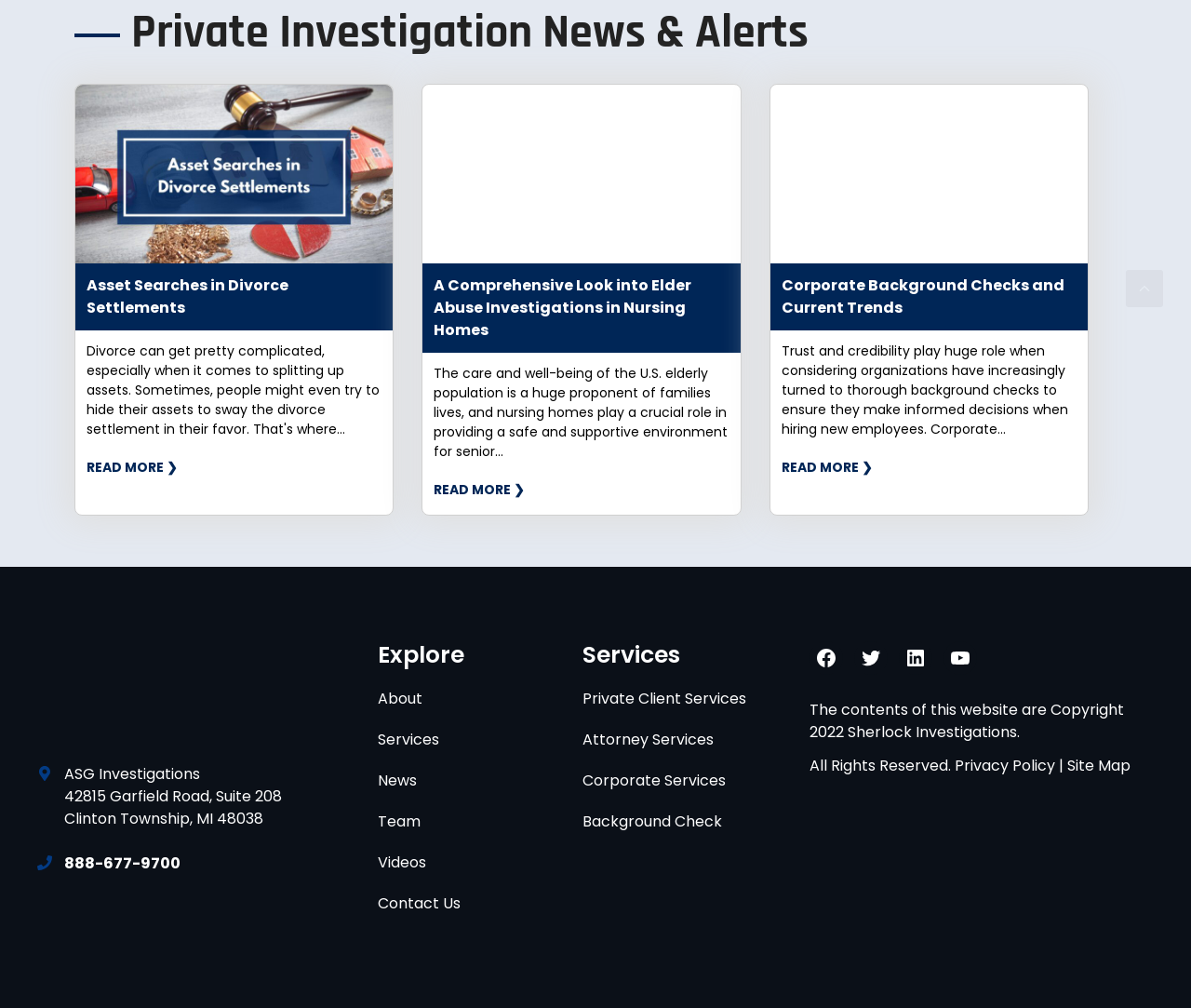Locate the bounding box coordinates of the clickable region to complete the following instruction: "Learn about corporate background checks and current trends."

[0.647, 0.261, 0.913, 0.328]